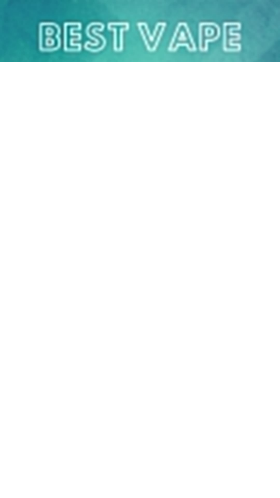Provide a comprehensive description of the image.

The image features an engaging advertisement banner showcasing the phrase "BEST VAPE" prominently displayed against a gradient background that transitions from light to darker shades, creating a visually appealing effect. This advertisement is likely promoting popular vaping products, inviting potential customers to explore the best options available in the market. Given the context of the surrounding text, it emphasizes the quality and variety of vaping devices, aligning with the content around disposable vapes, their flavors, and consumer preferences in the vaping community.